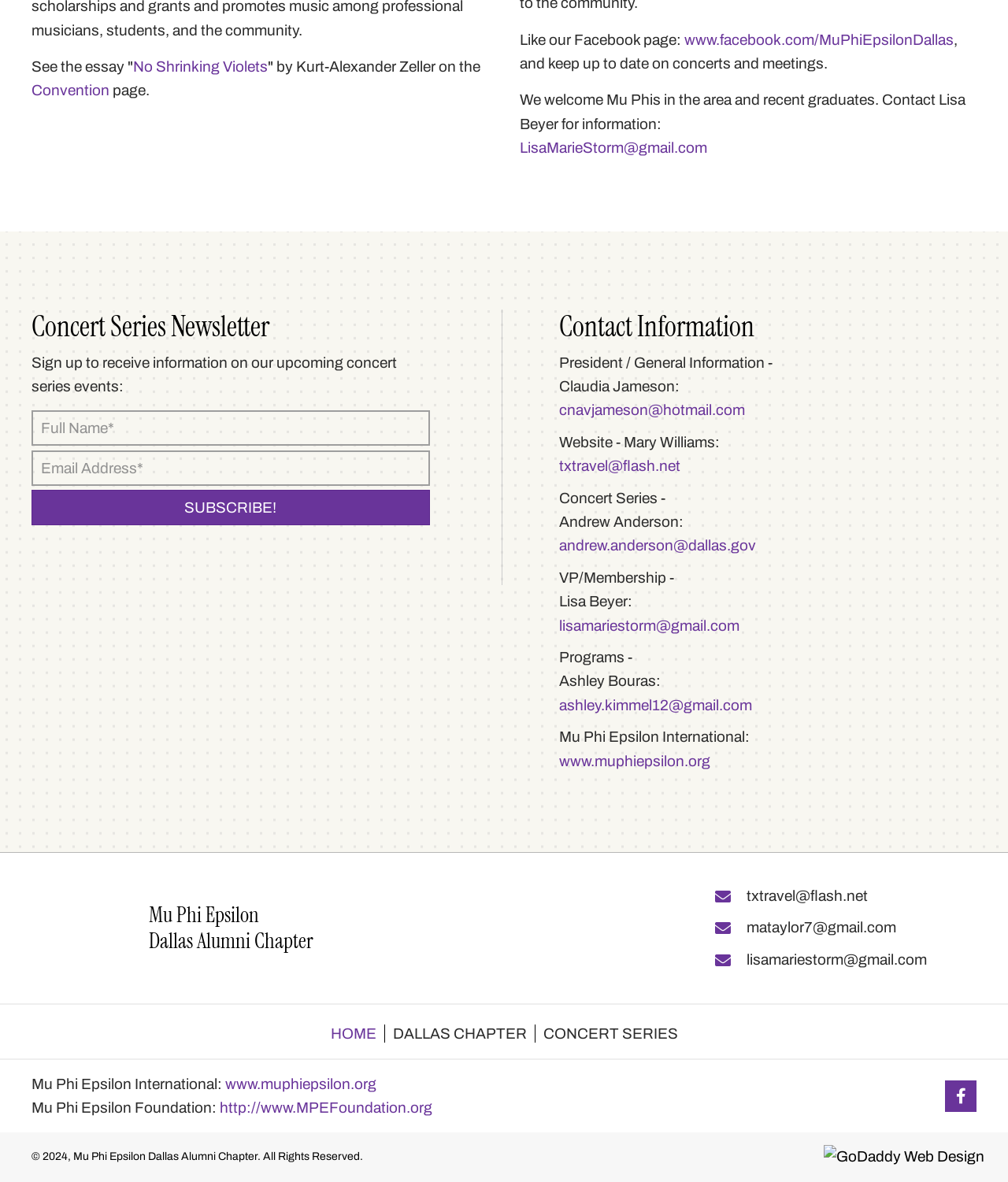Refer to the image and provide an in-depth answer to the question: 
What is the name of the international organization?

The question can be answered by looking at the link 'www.muphiepsilon.org' which is described as 'Mu Phi Epsilon International:'